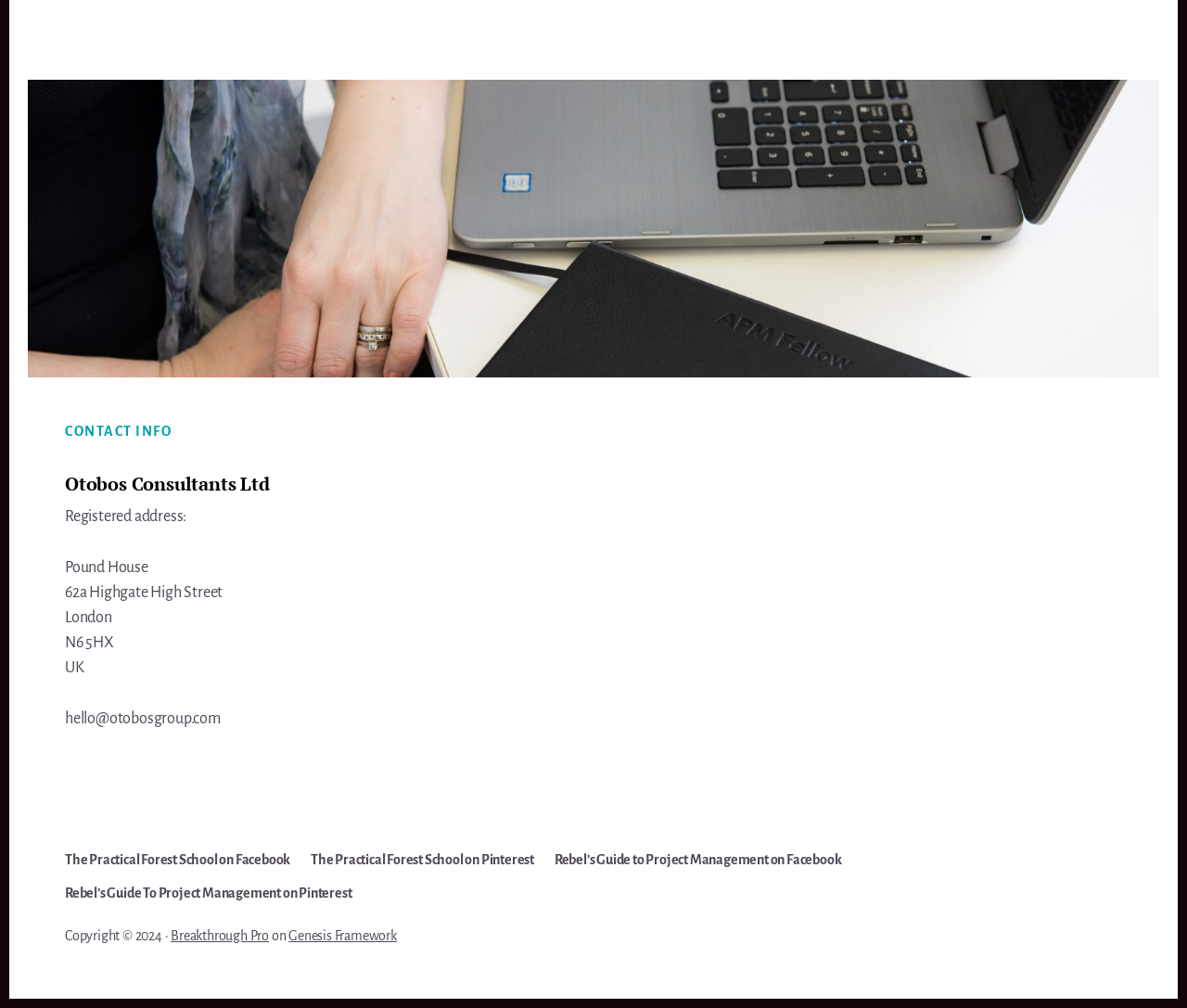What is the company name?
Give a single word or phrase as your answer by examining the image.

Otobos Consultants Ltd